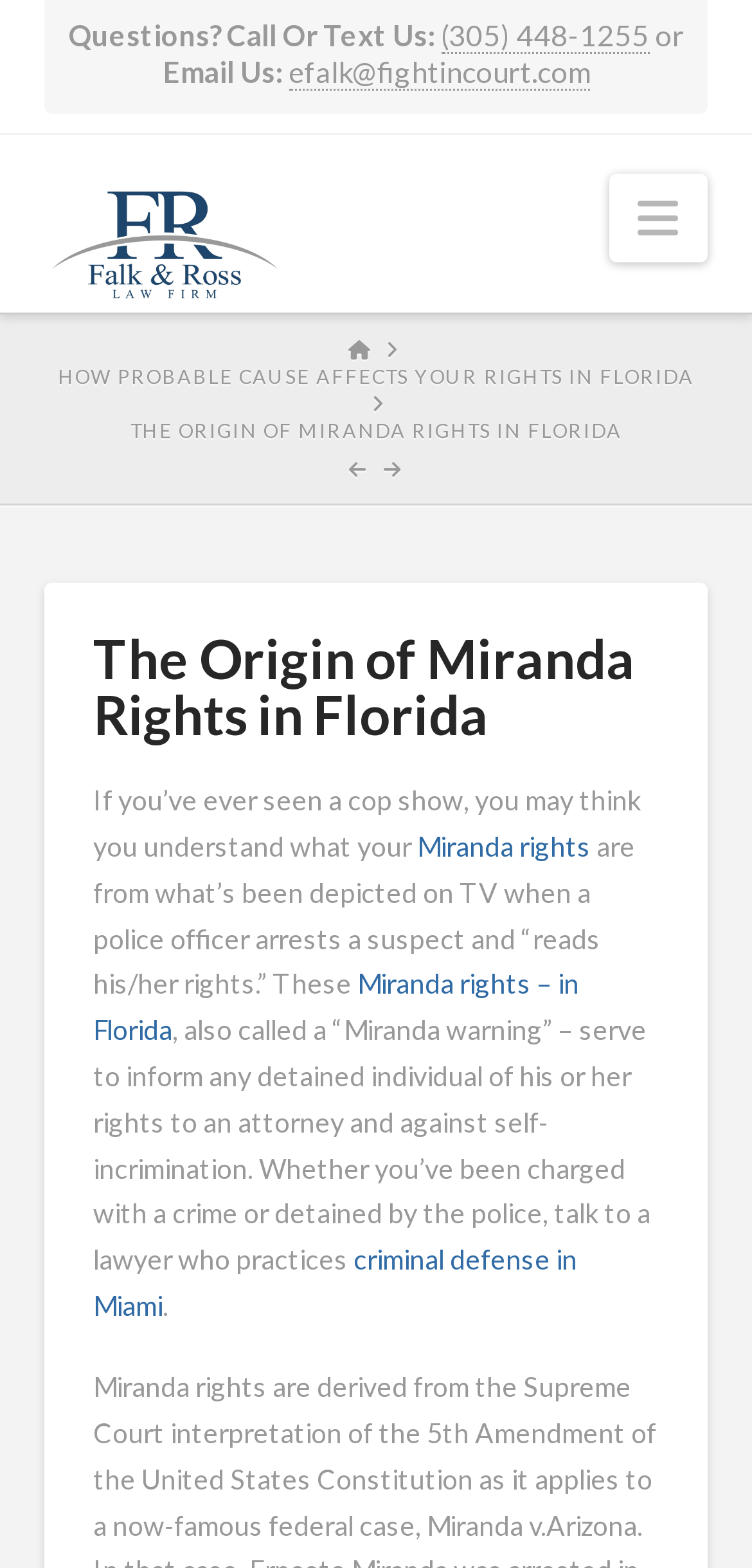What is the phone number to call for criminal defense in Miami?
Look at the image and construct a detailed response to the question.

I found the phone number by looking at the top section of the webpage, where it says 'Questions? Call Or Text Us:' and then provides the phone number '(305) 448-1255'.